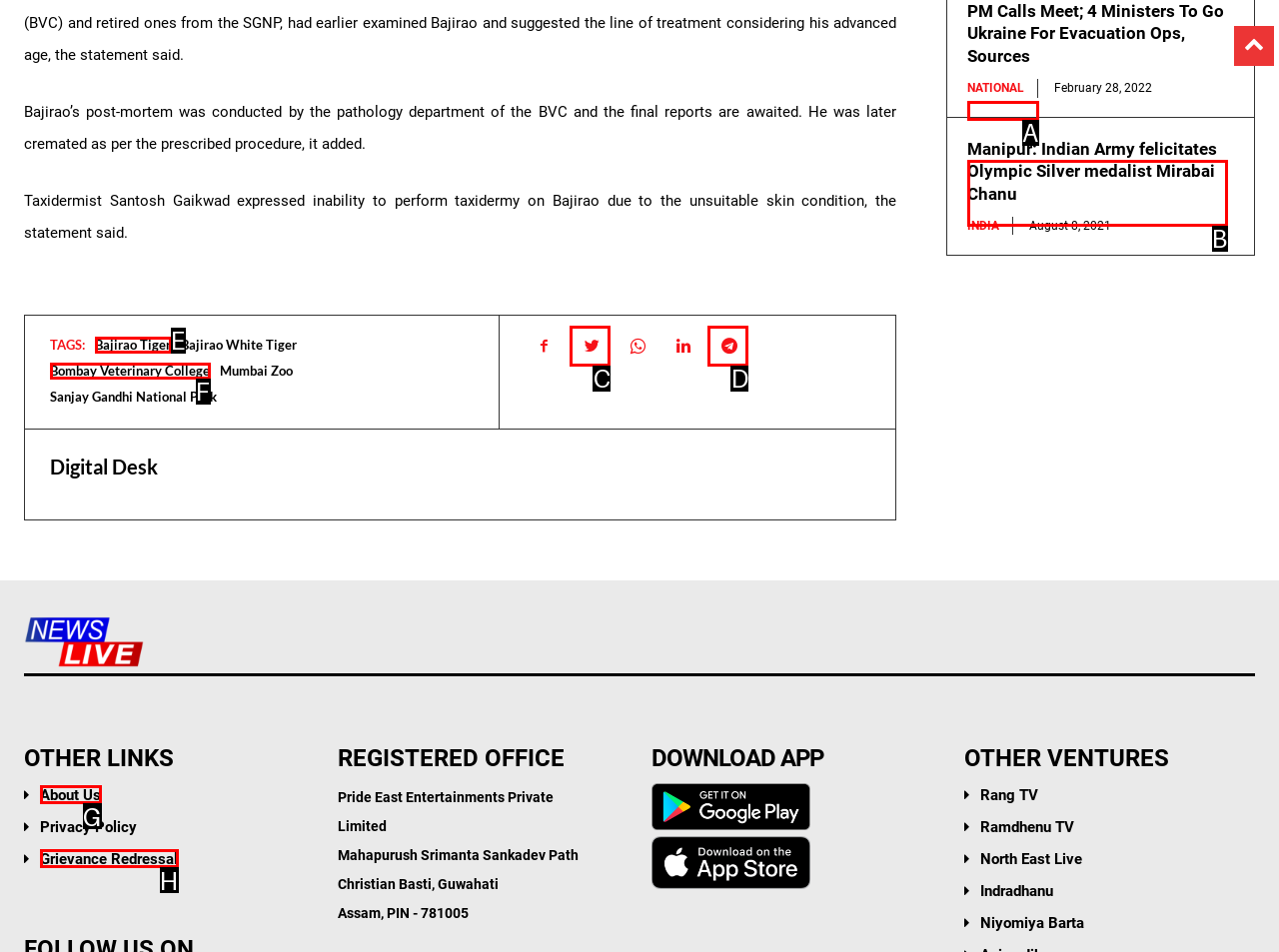From the given choices, determine which HTML element aligns with the description: Twitter Respond with the letter of the appropriate option.

C